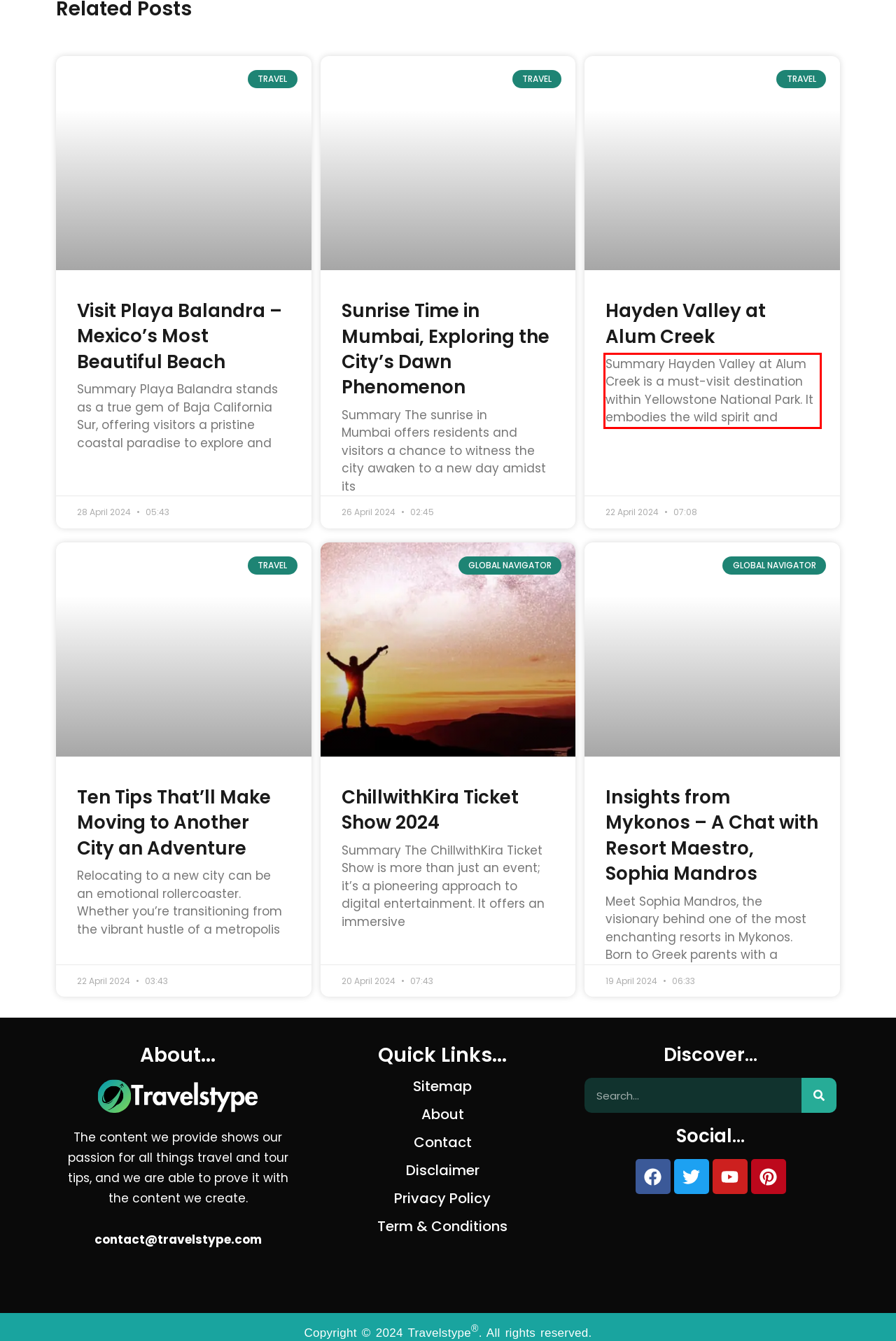Within the screenshot of the webpage, locate the red bounding box and use OCR to identify and provide the text content inside it.

Summary Hayden Valley at Alum Creek is a must-visit destination within Yellowstone National Park. It embodies the wild spirit and